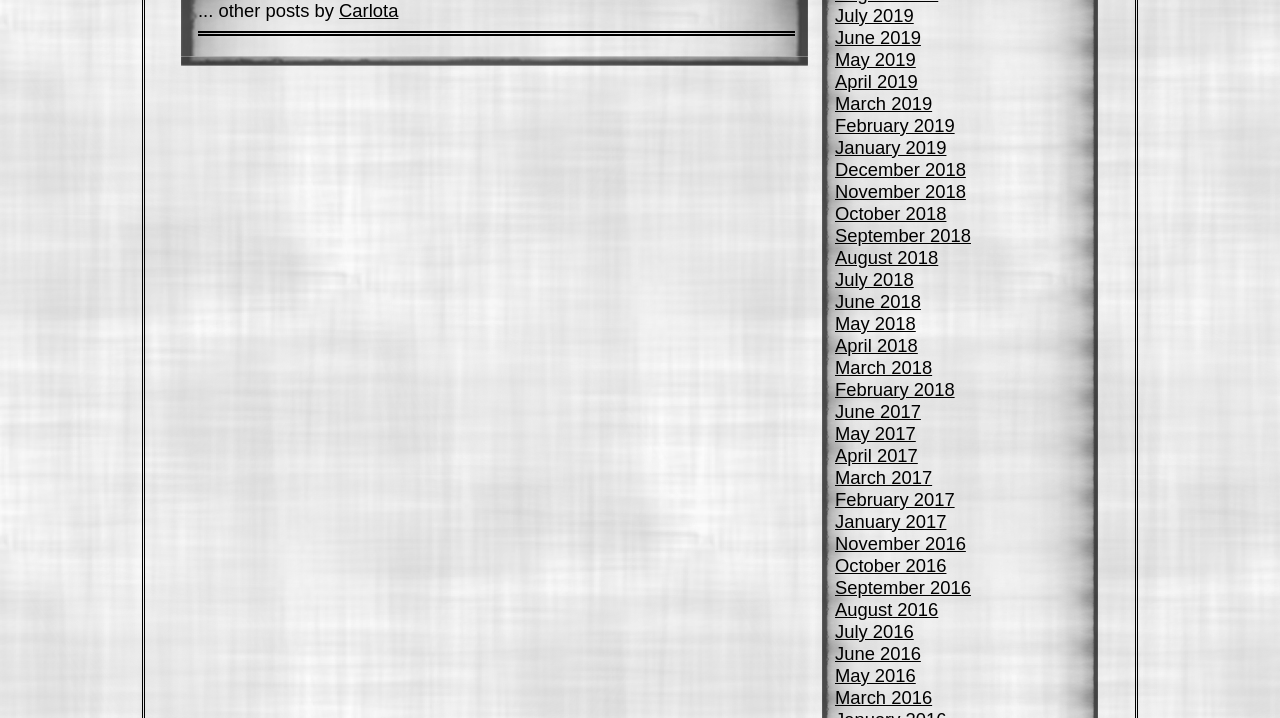Using the provided element description, identify the bounding box coordinates as (top-left x, top-left y, bottom-right x, bottom-right y). Ensure all values are between 0 and 1. Description: input value="https://rallysweden.com/%c3%b8stberg-and-andersson-in-podium-position/" parent_node: Kopiera value="https://rallysweden.com/%c3%b8stberg-and-andersson-in-podium-position/"

None